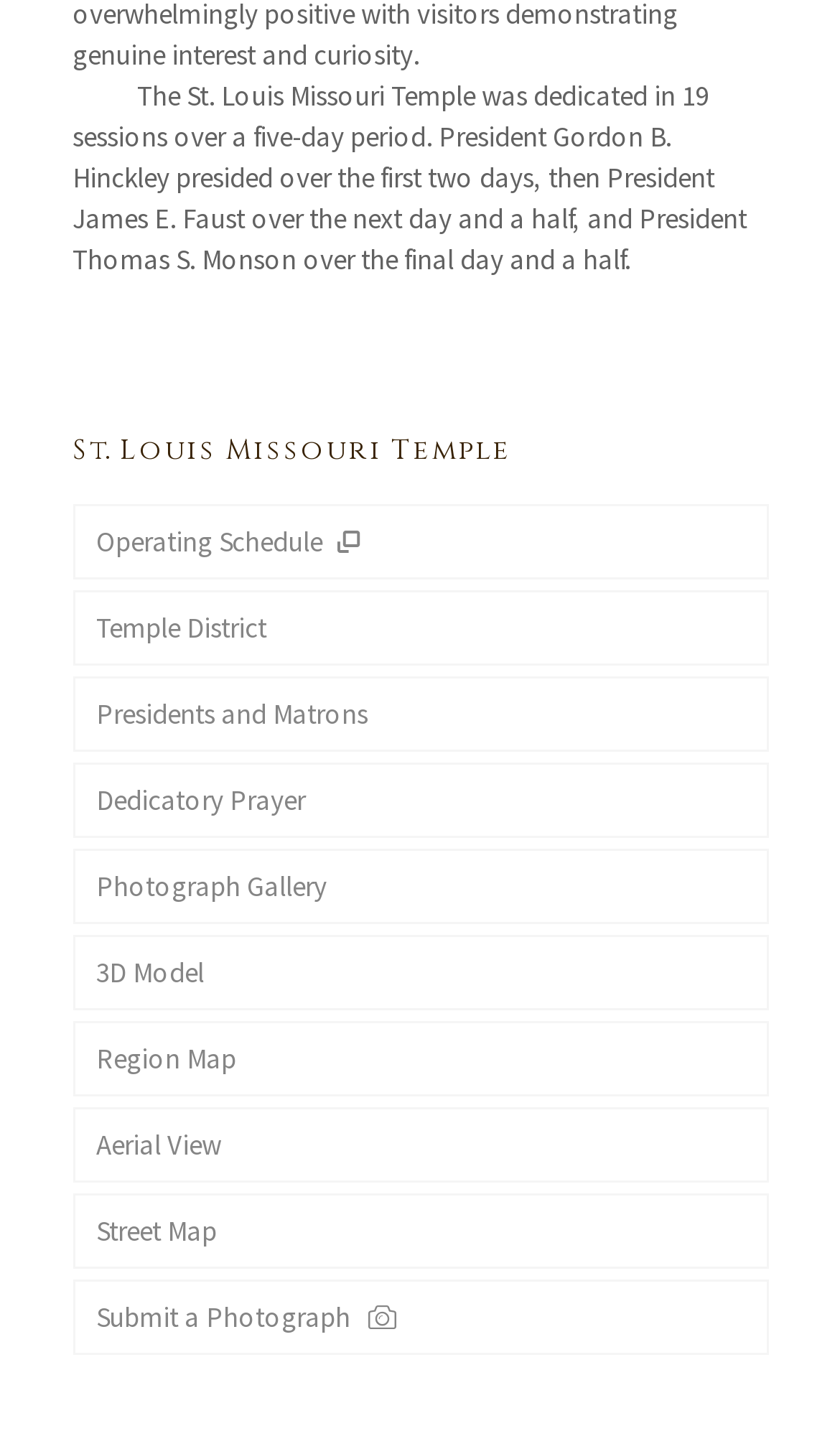Determine the bounding box coordinates for the clickable element to execute this instruction: "Browse 'Movie Reviews'". Provide the coordinates as four float numbers between 0 and 1, i.e., [left, top, right, bottom].

None